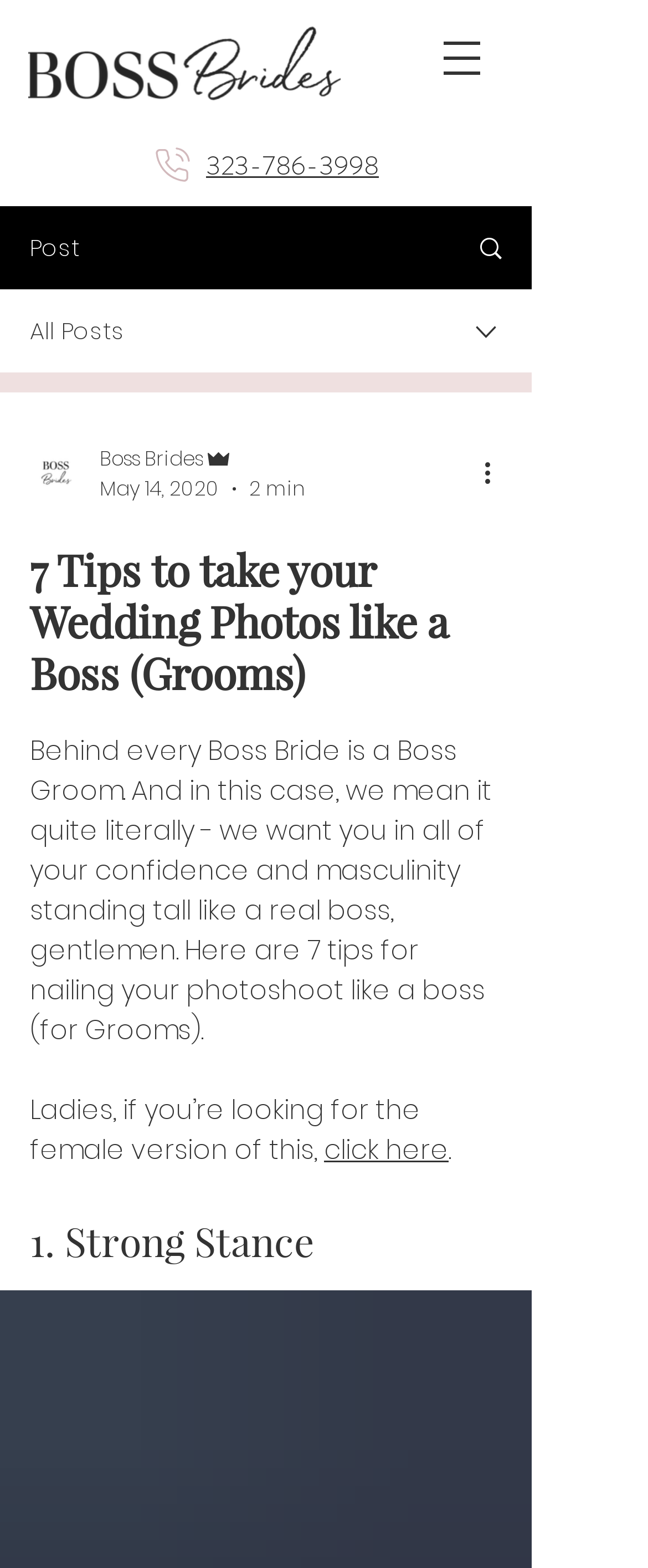Identify the bounding box coordinates of the part that should be clicked to carry out this instruction: "Open navigation menu".

[0.649, 0.011, 0.777, 0.064]